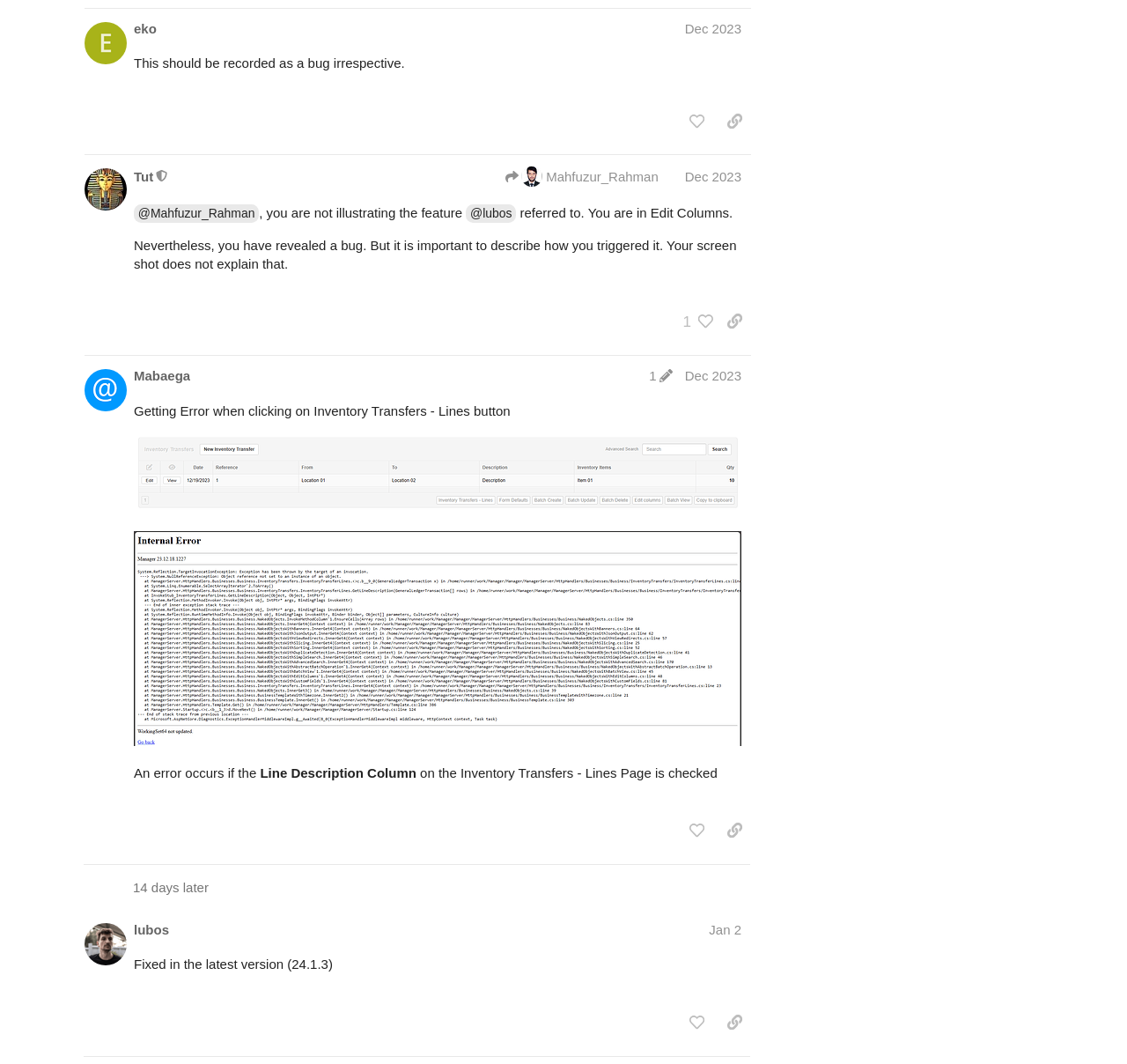Who fixed the issue in the latest version (24.1.3)?
Please give a detailed and elaborate explanation in response to the question.

I found the answer by looking at the static text 'Fixed in the latest version (24.1.3)' which is a child of the heading 'lubos Jan 2', indicating that lubos fixed the issue in the latest version.